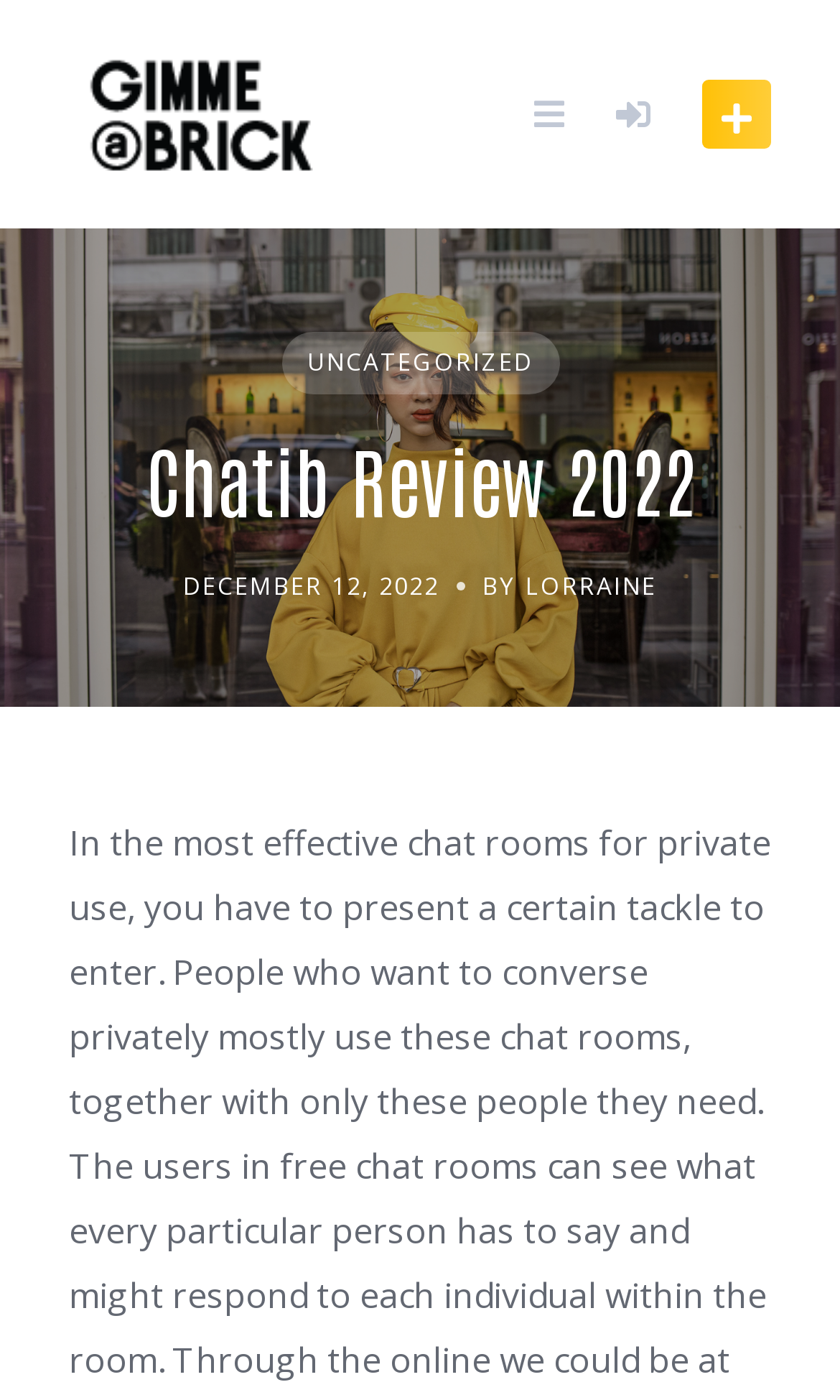What is the date of the review?
By examining the image, provide a one-word or phrase answer.

DECEMBER 12, 2022